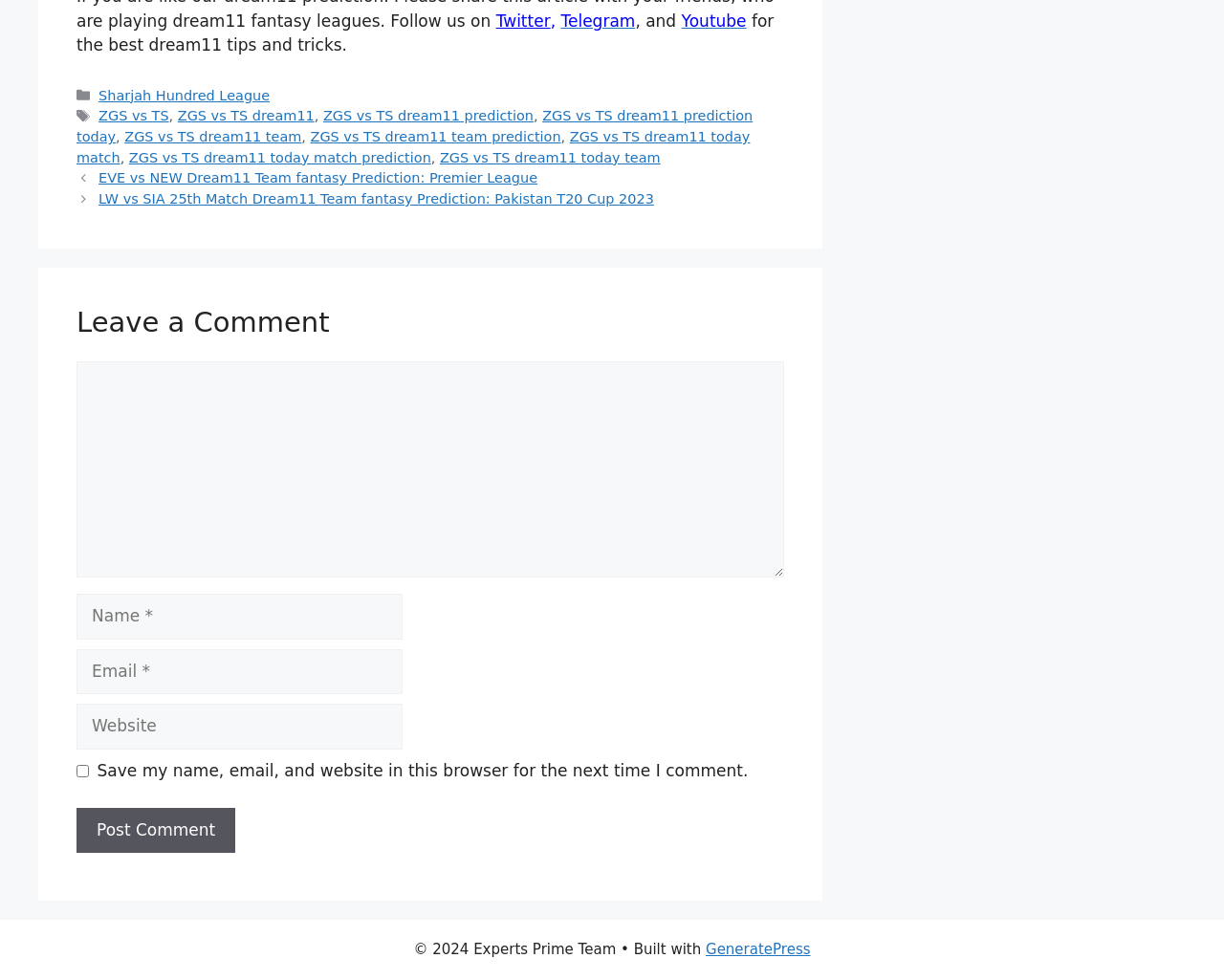Can you identify the bounding box coordinates of the clickable region needed to carry out this instruction: 'Click on ZGS vs TS dream11 team link'? The coordinates should be four float numbers within the range of 0 to 1, stated as [left, top, right, bottom].

[0.102, 0.132, 0.246, 0.147]